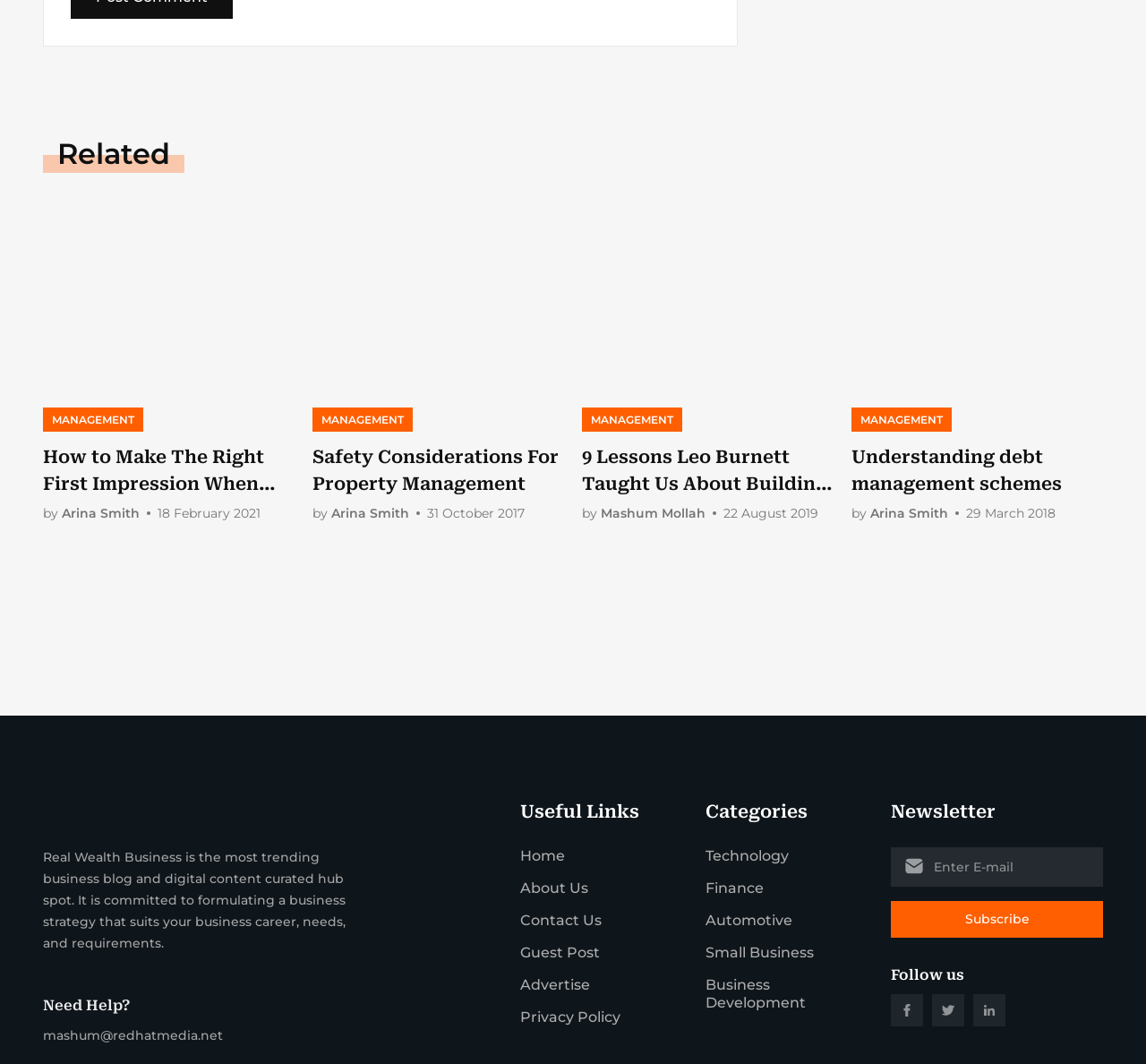Utilize the information from the image to answer the question in detail:
How many social media links are available?

The number of social media links can be counted by examining the link elements with the text 'social_link' and the corresponding image elements, which reveal three social media links.